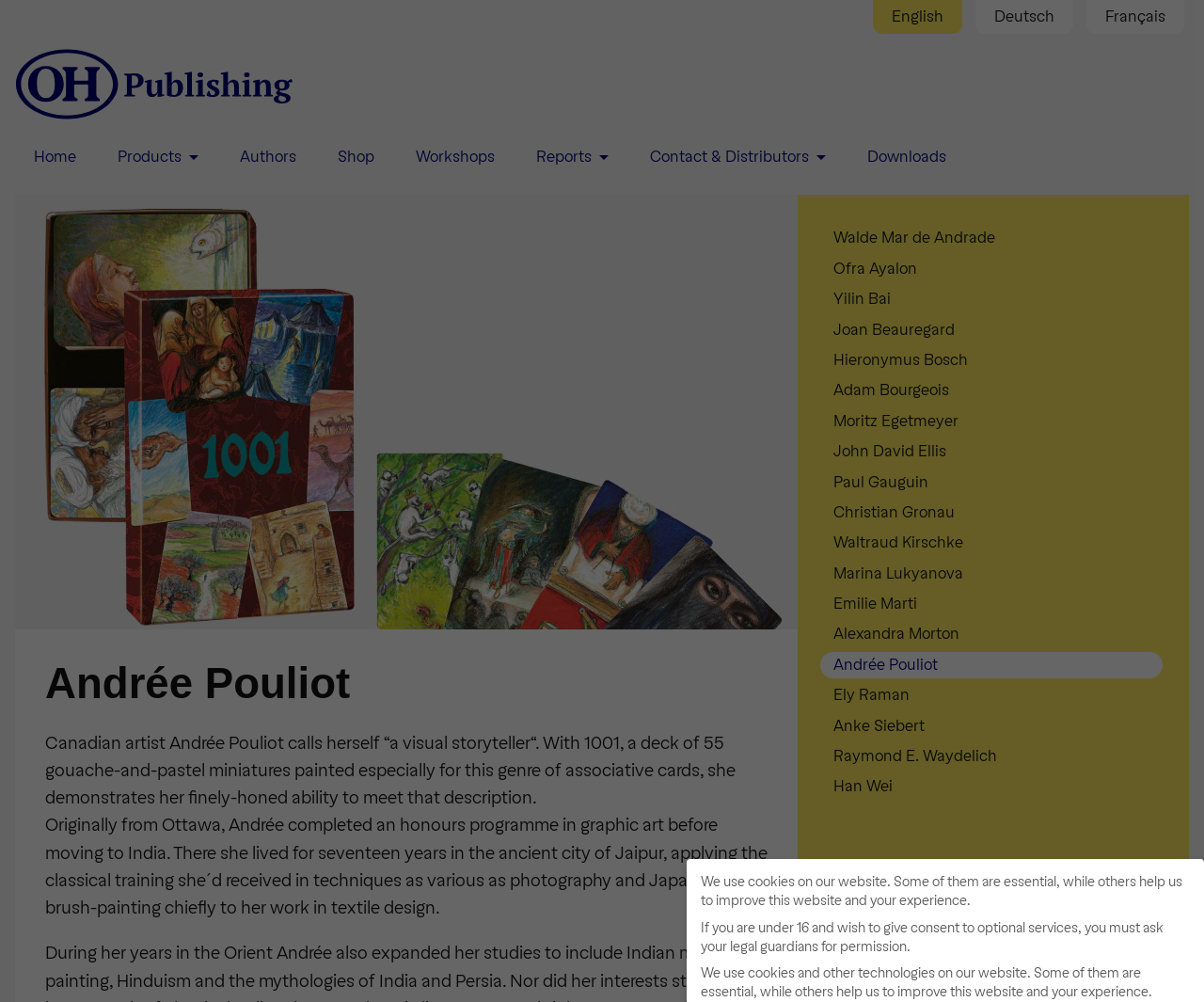Please provide a brief answer to the question using only one word or phrase: 
What is the language of the link 'Deutsch'?

German